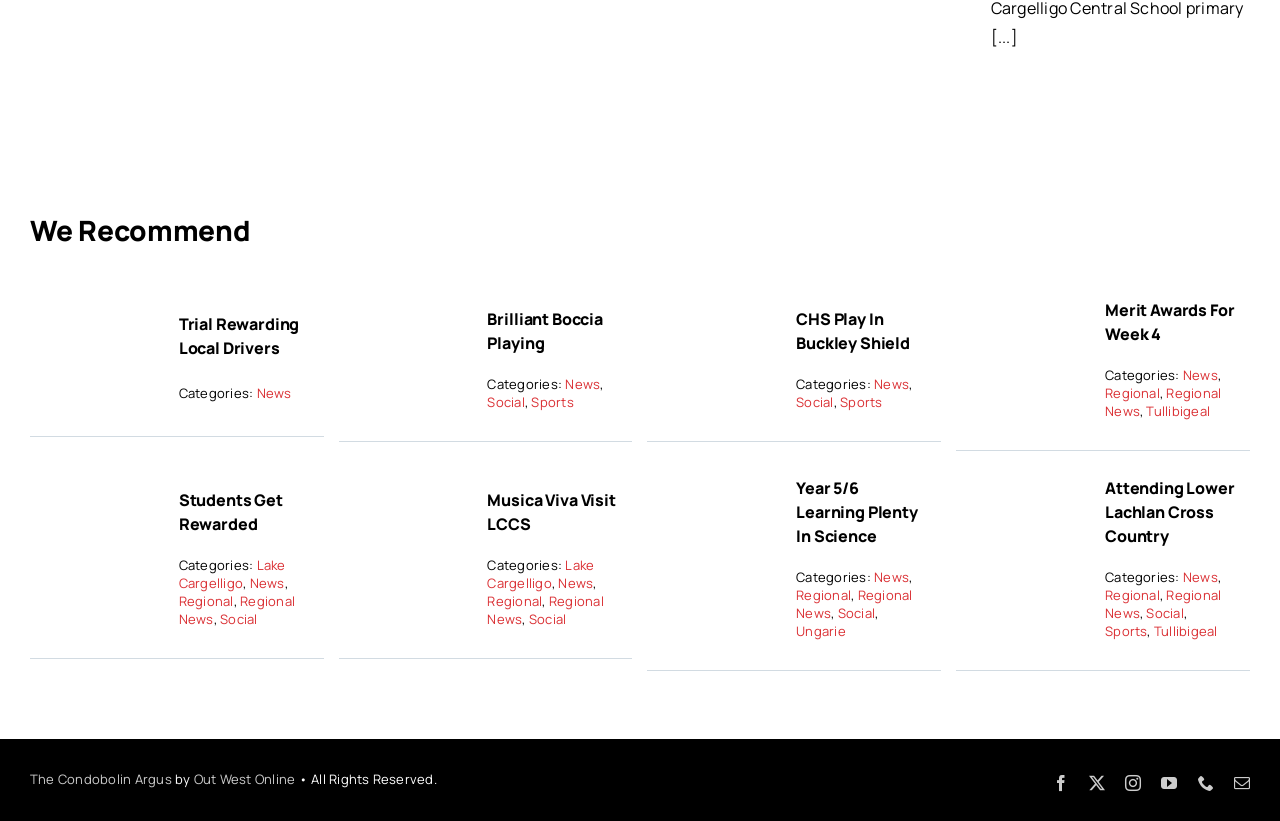Given the element description: "macOS", predict the bounding box coordinates of the UI element it refers to, using four float numbers between 0 and 1, i.e., [left, top, right, bottom].

None